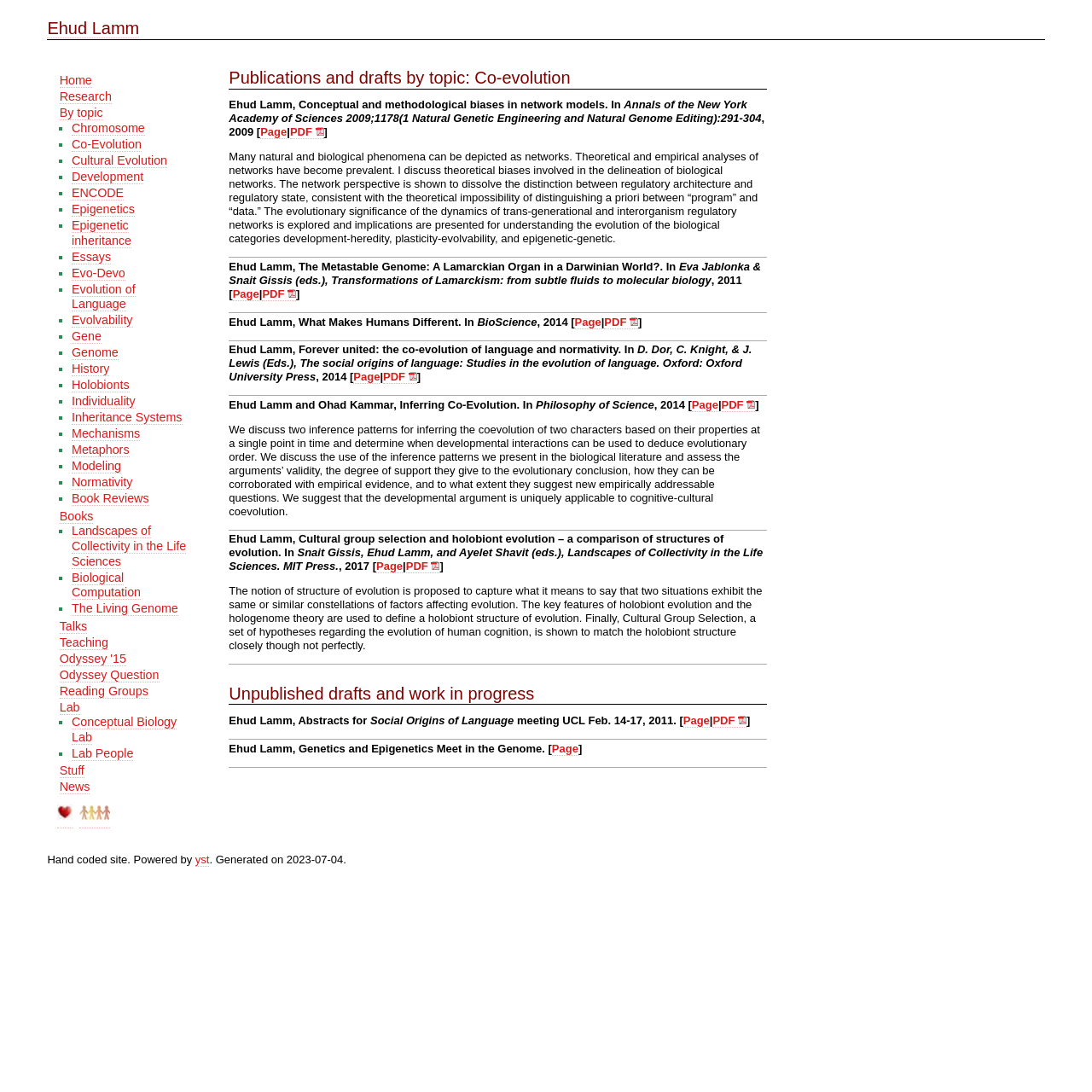Please examine the image and answer the question with a detailed explanation:
How many unpublished drafts are listed on this webpage?

The webpage has a section 'Unpublished drafts and work in progress' which lists two drafts, namely 'Abstracts for Social Origins of Language meeting UCL Feb. 14-17, 2011.' and 'Genetics and Epigenetics Meet in the Genome.'.